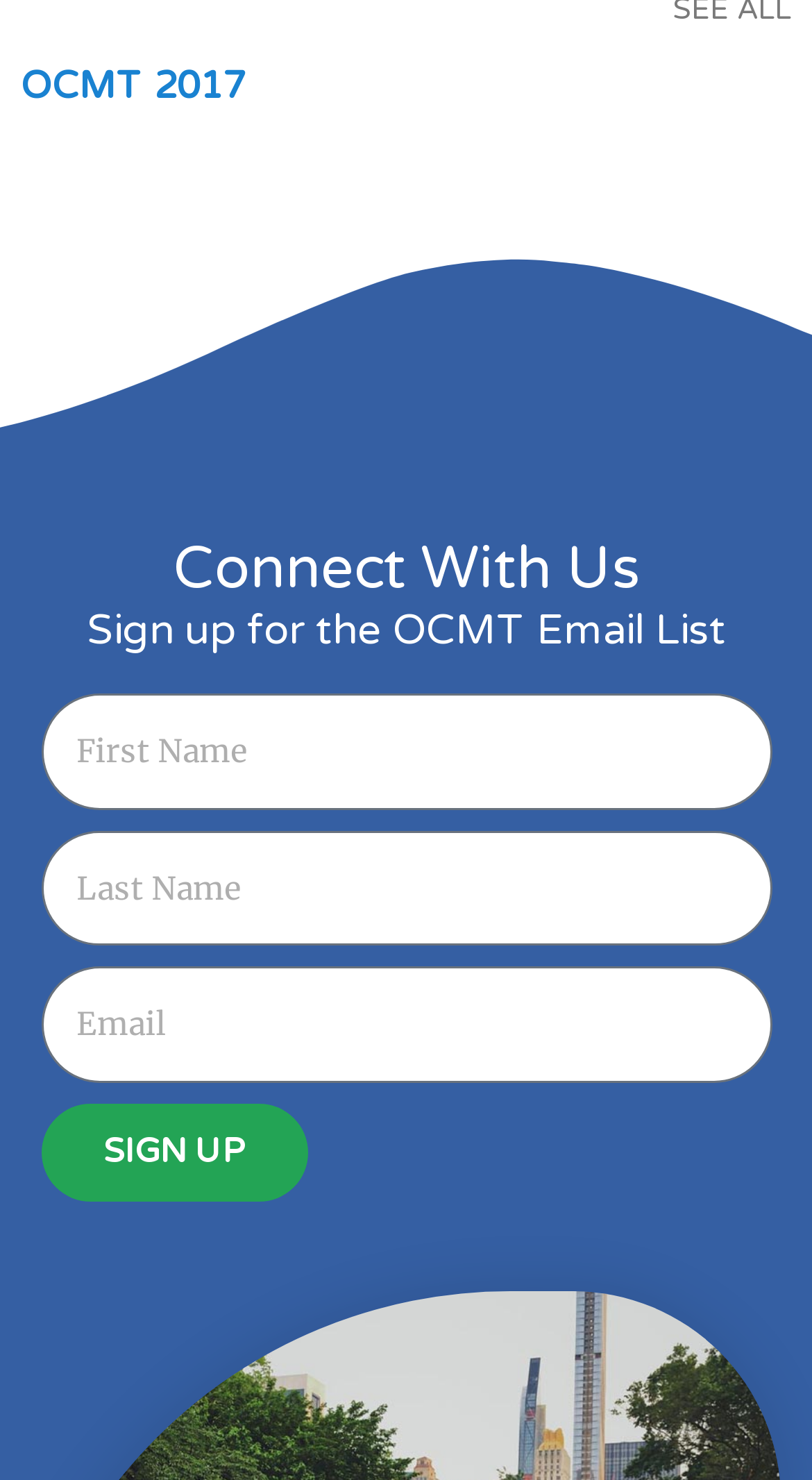What is required to sign up for the OCMT Email List?
Using the information presented in the image, please offer a detailed response to the question.

The textbox for 'Email' is marked as 'required: True', indicating that it is mandatory to provide an email address to sign up for the OCMT Email List. The other textboxes, 'First Name' and 'Last Name', are not required.